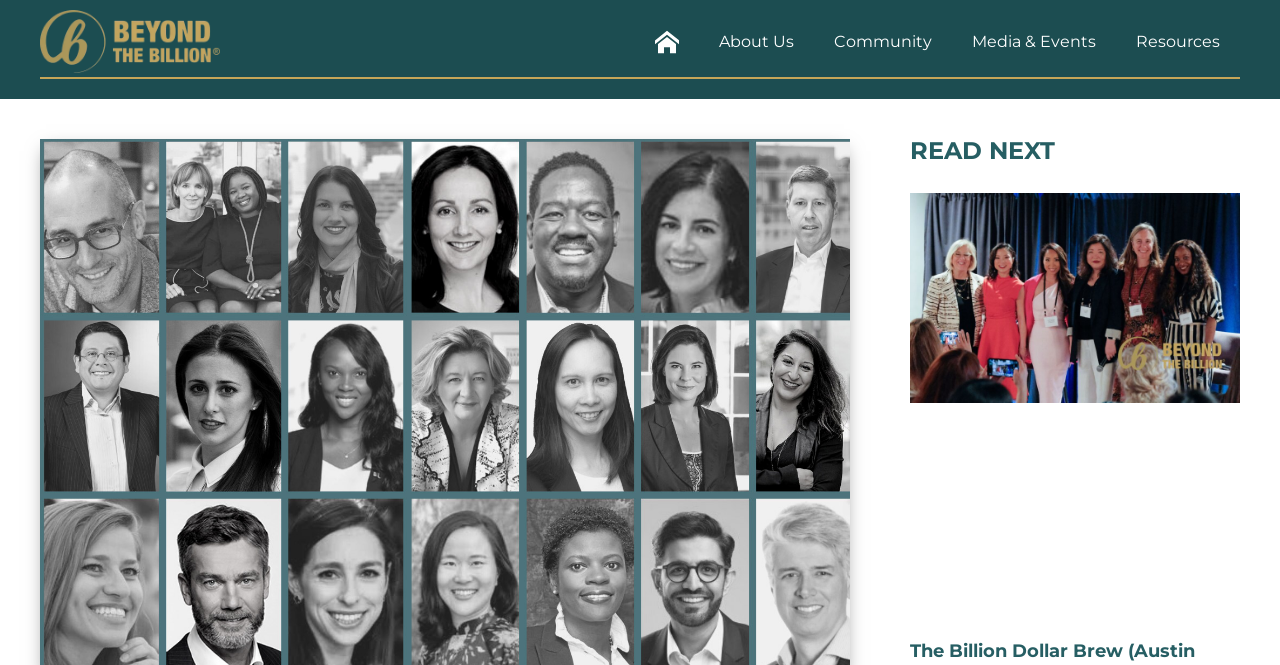How many links are there on the top?
Refer to the image and provide a one-word or short phrase answer.

5